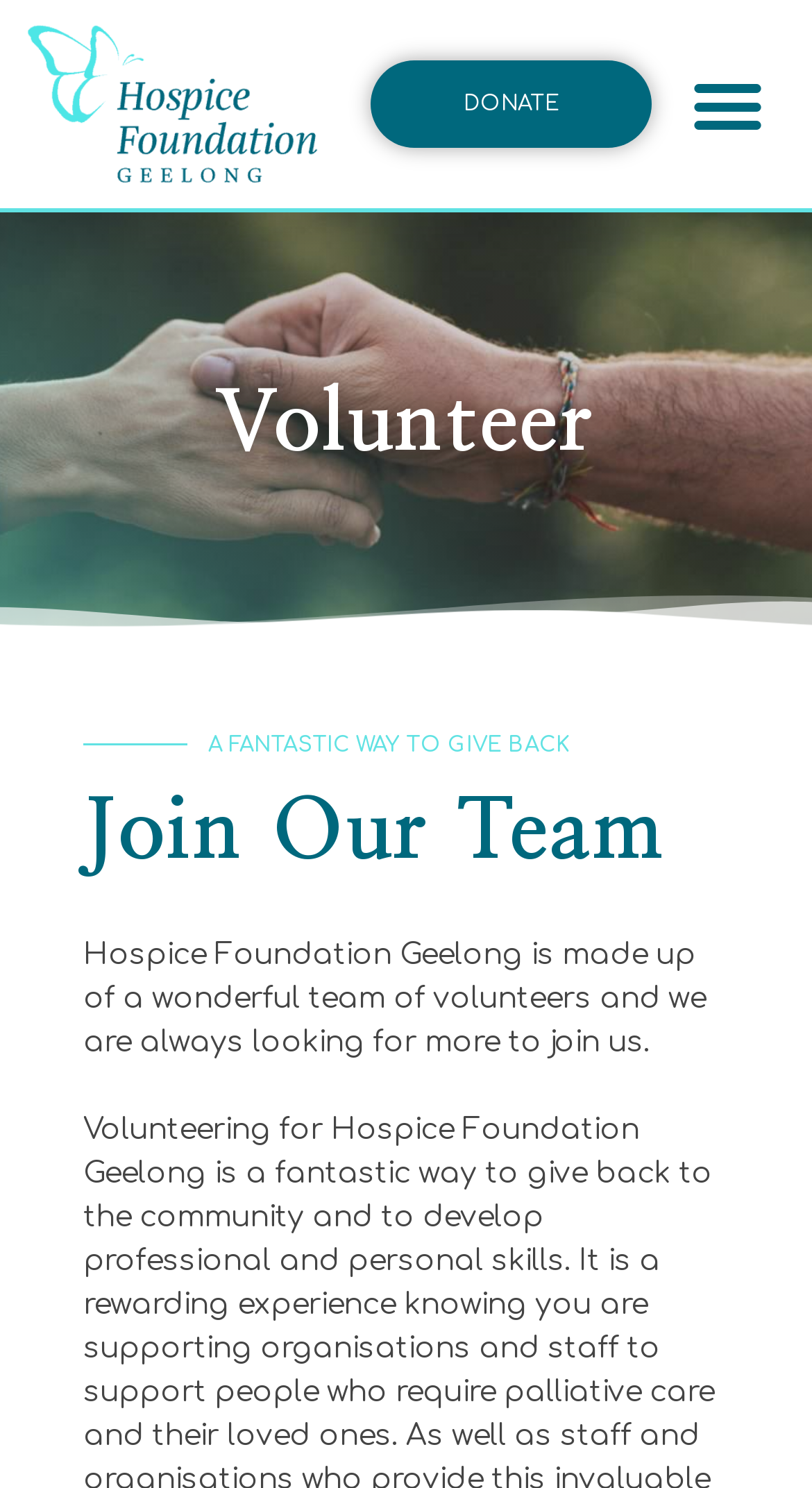What is the main purpose of this webpage?
Please give a detailed and elaborate answer to the question.

Based on the webpage content, especially the heading 'Join Our Team' and the static text 'Hospice Foundation Geelong is made up of a wonderful team of volunteers and we are always looking for more to join us.', it is clear that the main purpose of this webpage is to recruit volunteers for the Hospice Foundation Geelong.